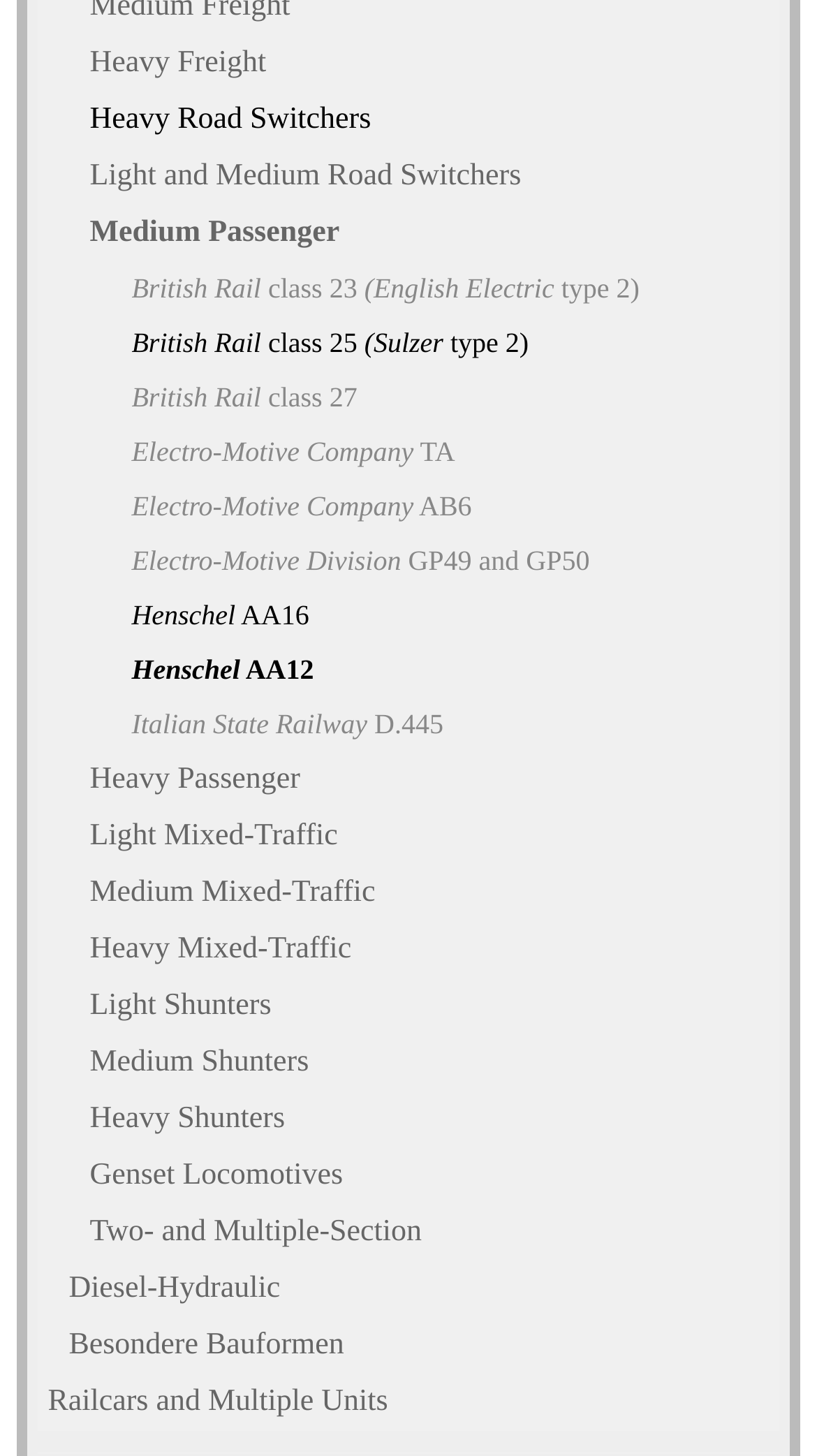Specify the bounding box coordinates for the region that must be clicked to perform the given instruction: "Learn about Diesel-Hydraulic locomotives".

[0.071, 0.866, 0.954, 0.904]